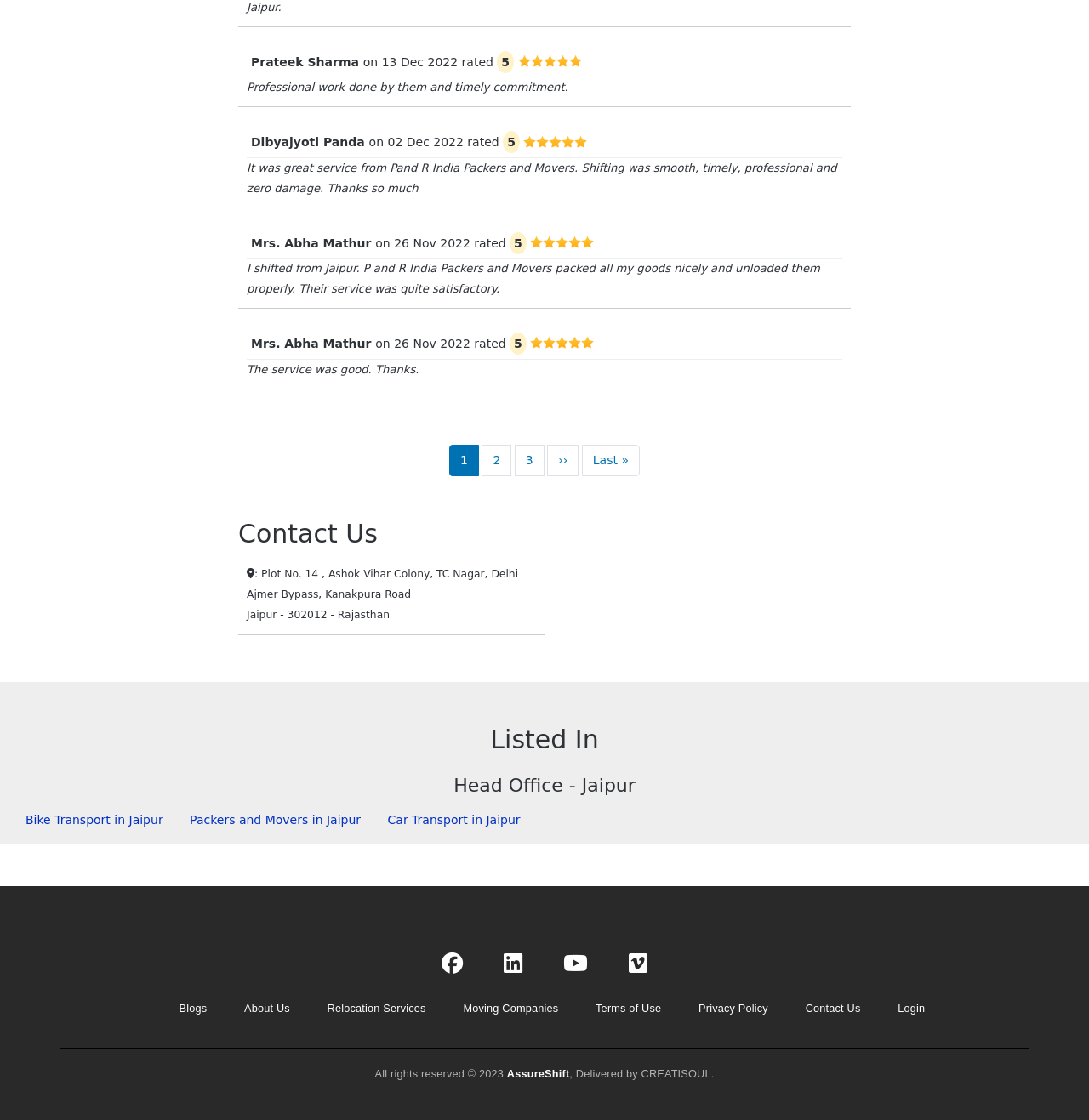Answer the question below with a single word or a brief phrase: 
What is the rating given by Prateek Sharma?

5